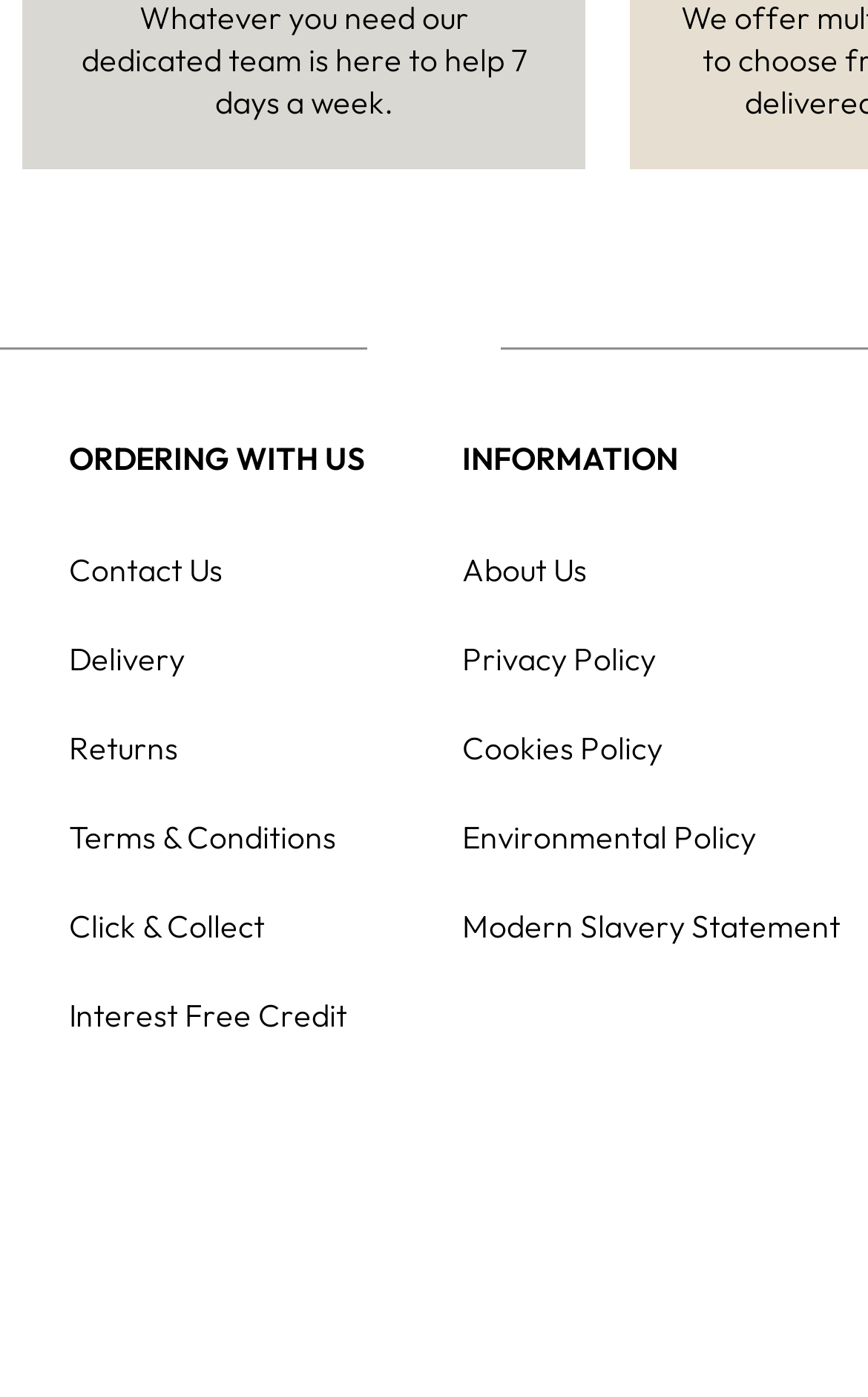Identify the bounding box coordinates necessary to click and complete the given instruction: "Click Contact Us".

[0.079, 0.376, 0.421, 0.44]